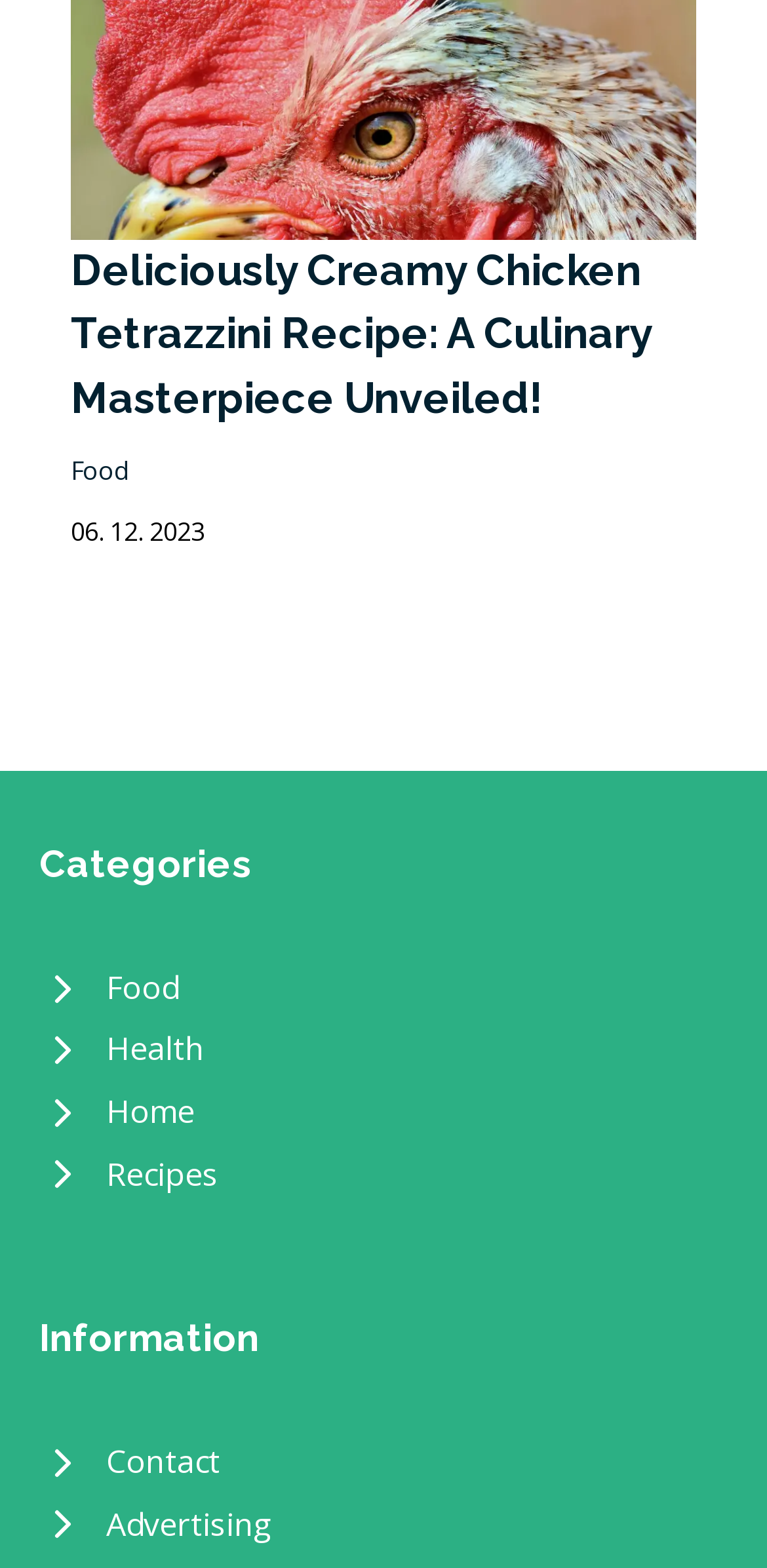What is the name of the recipe?
Answer the question in as much detail as possible.

I found the name of the recipe by looking at the link element at the top of the webpage, which displays the text 'Chicken Tetrazzini'.